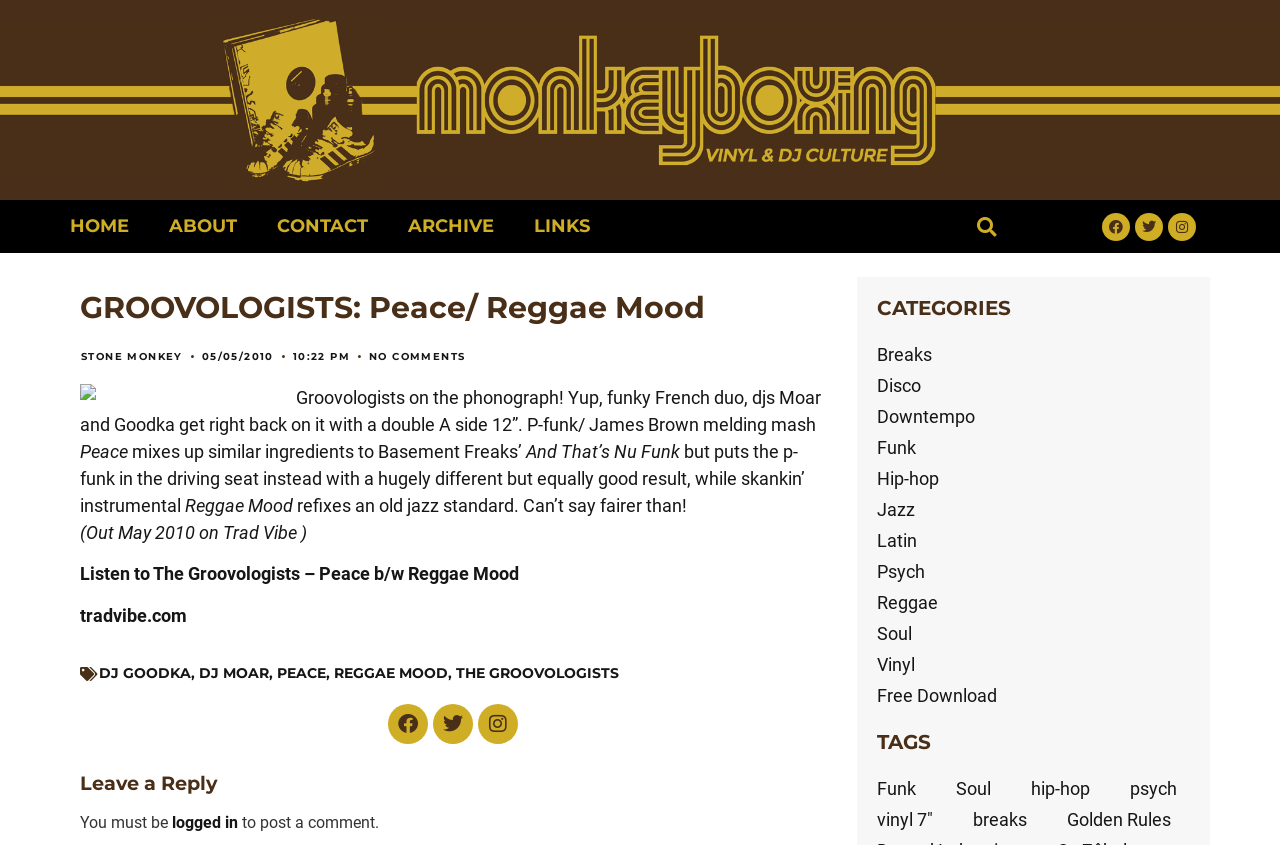Please specify the bounding box coordinates of the area that should be clicked to accomplish the following instruction: "Listen to The Groovologists – Peace b/w Reggae Mood". The coordinates should consist of four float numbers between 0 and 1, i.e., [left, top, right, bottom].

[0.062, 0.667, 0.405, 0.692]